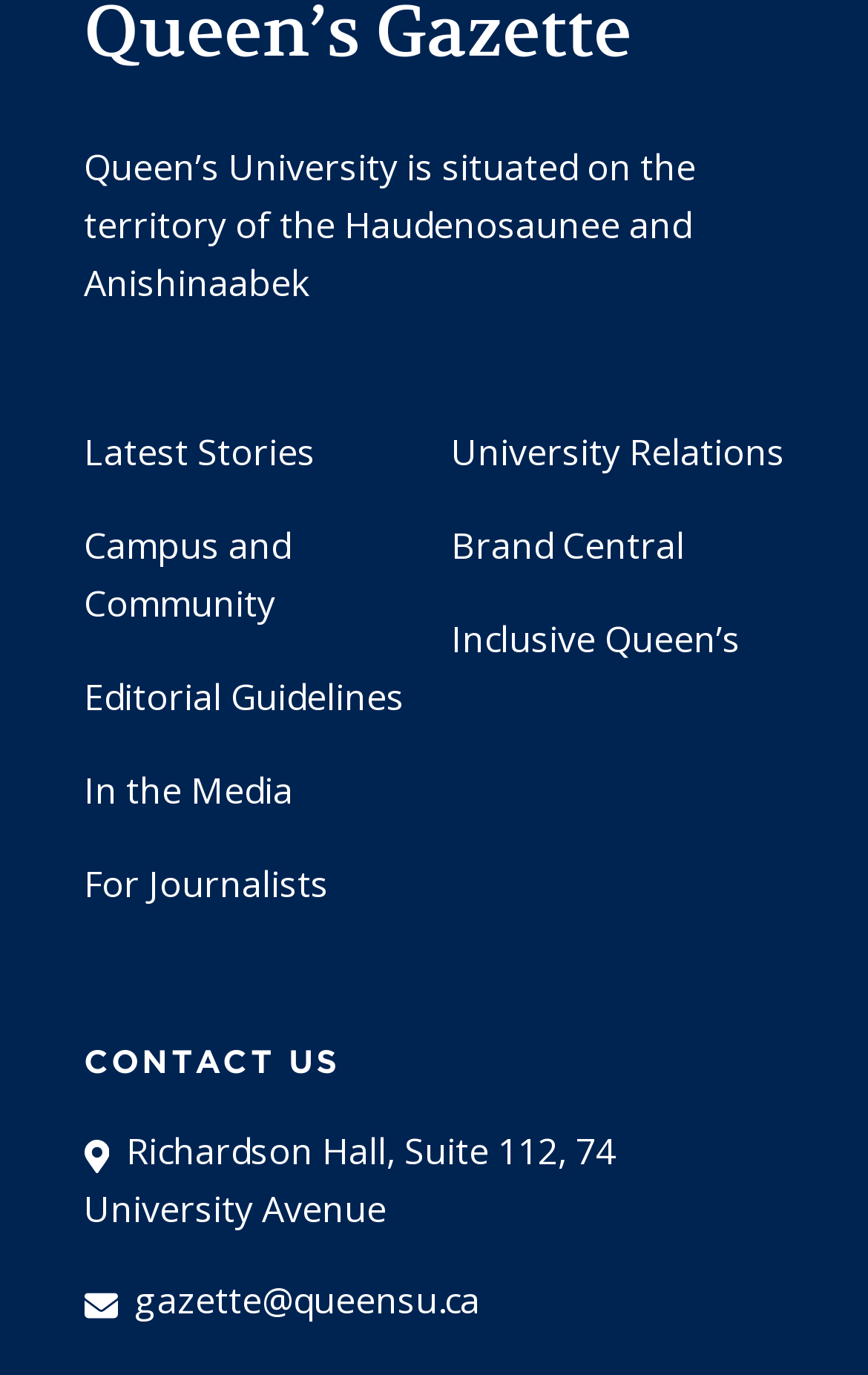Find the bounding box coordinates of the element I should click to carry out the following instruction: "view the Editorial Guidelines".

[0.096, 0.489, 0.465, 0.525]